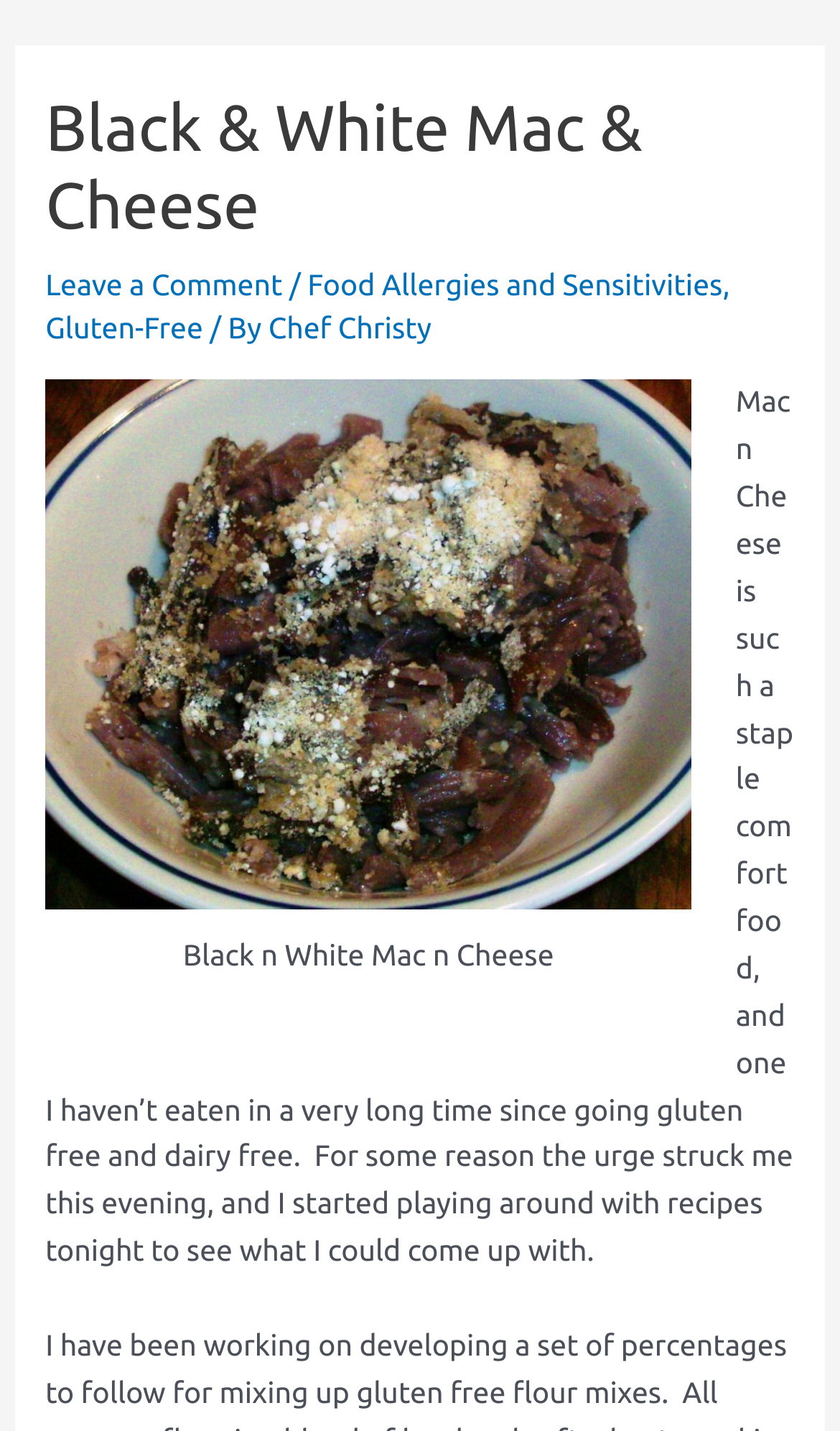Using the description "alt="Giza Community"", predict the bounding box of the relevant HTML element.

None